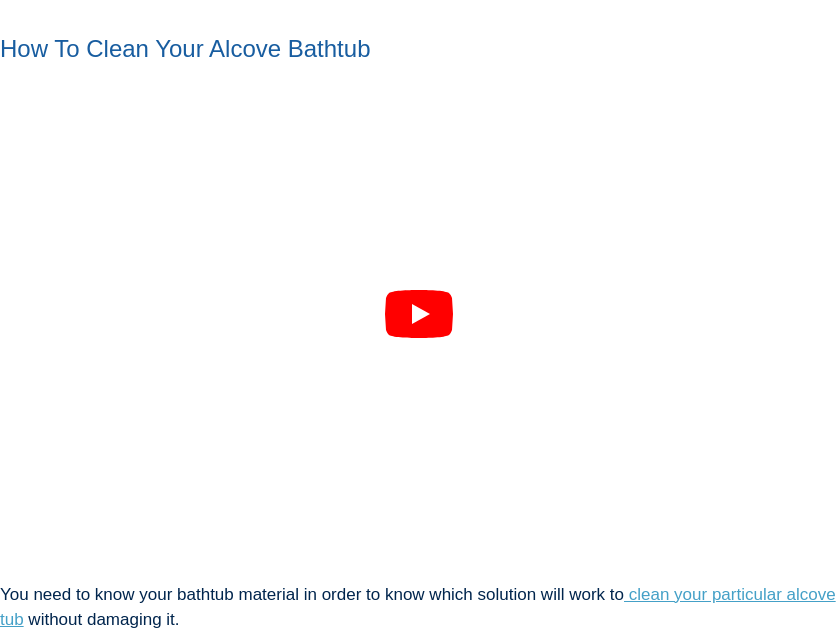Give a short answer using one word or phrase for the question:
What type of resource is the image serving as?

A guide for homeowners